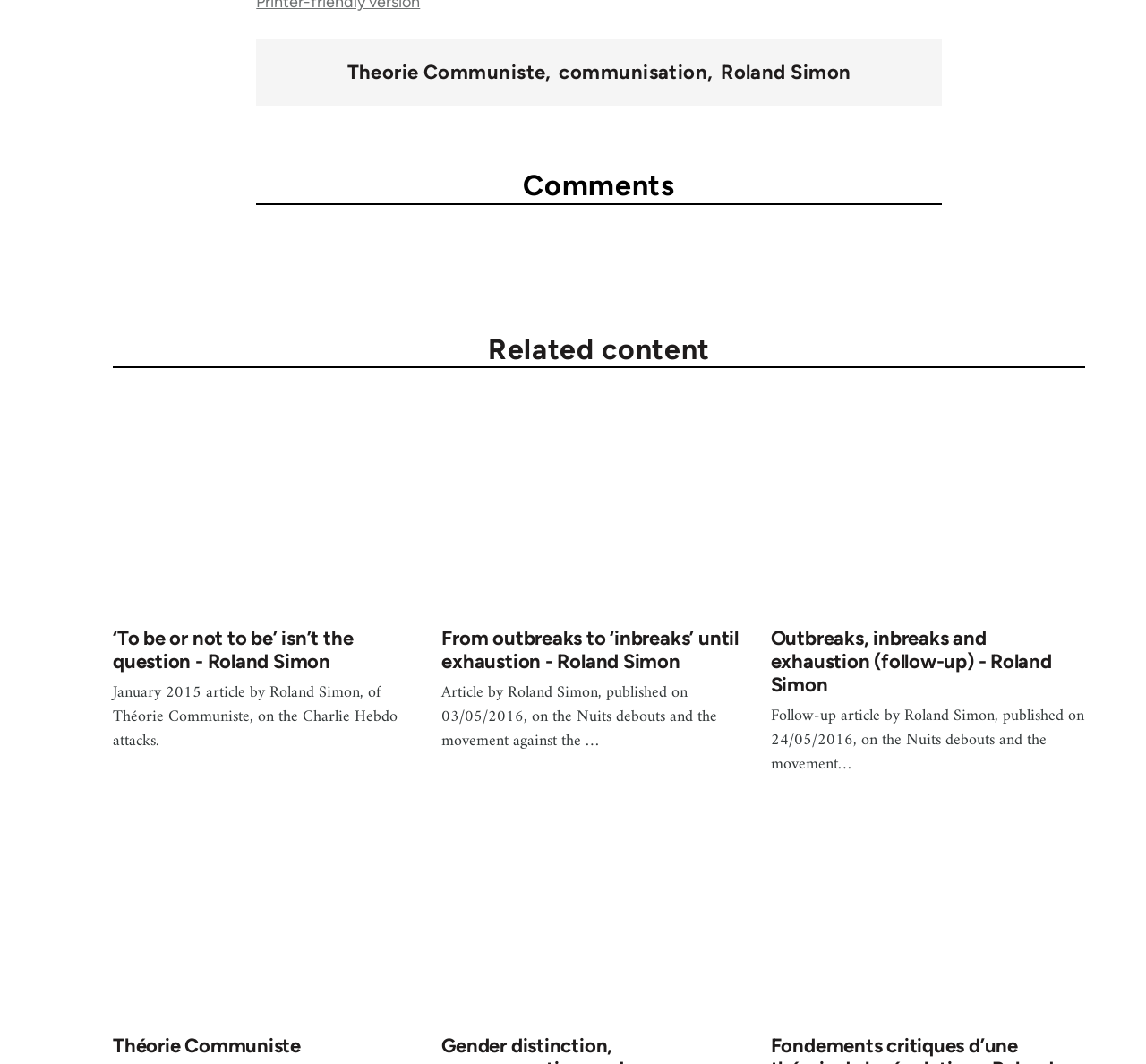Please mark the clickable region by giving the bounding box coordinates needed to complete this instruction: "Read the article 'From outbreaks to ‘inbreaks’ until exhaustion'".

[0.385, 0.361, 0.66, 0.708]